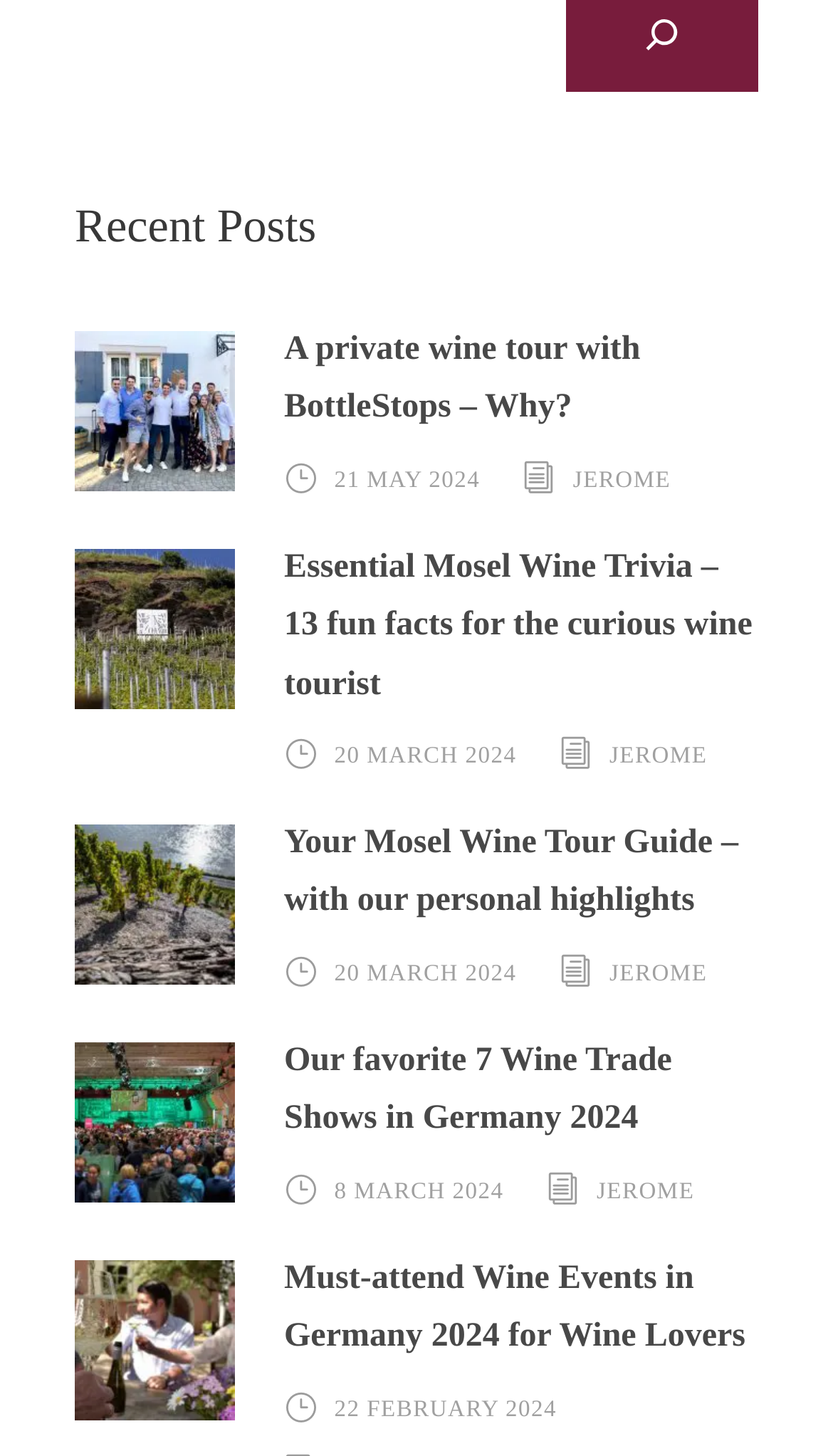Provide a brief response to the question below using a single word or phrase: 
What is the title of the first post?

private wine tour with friends